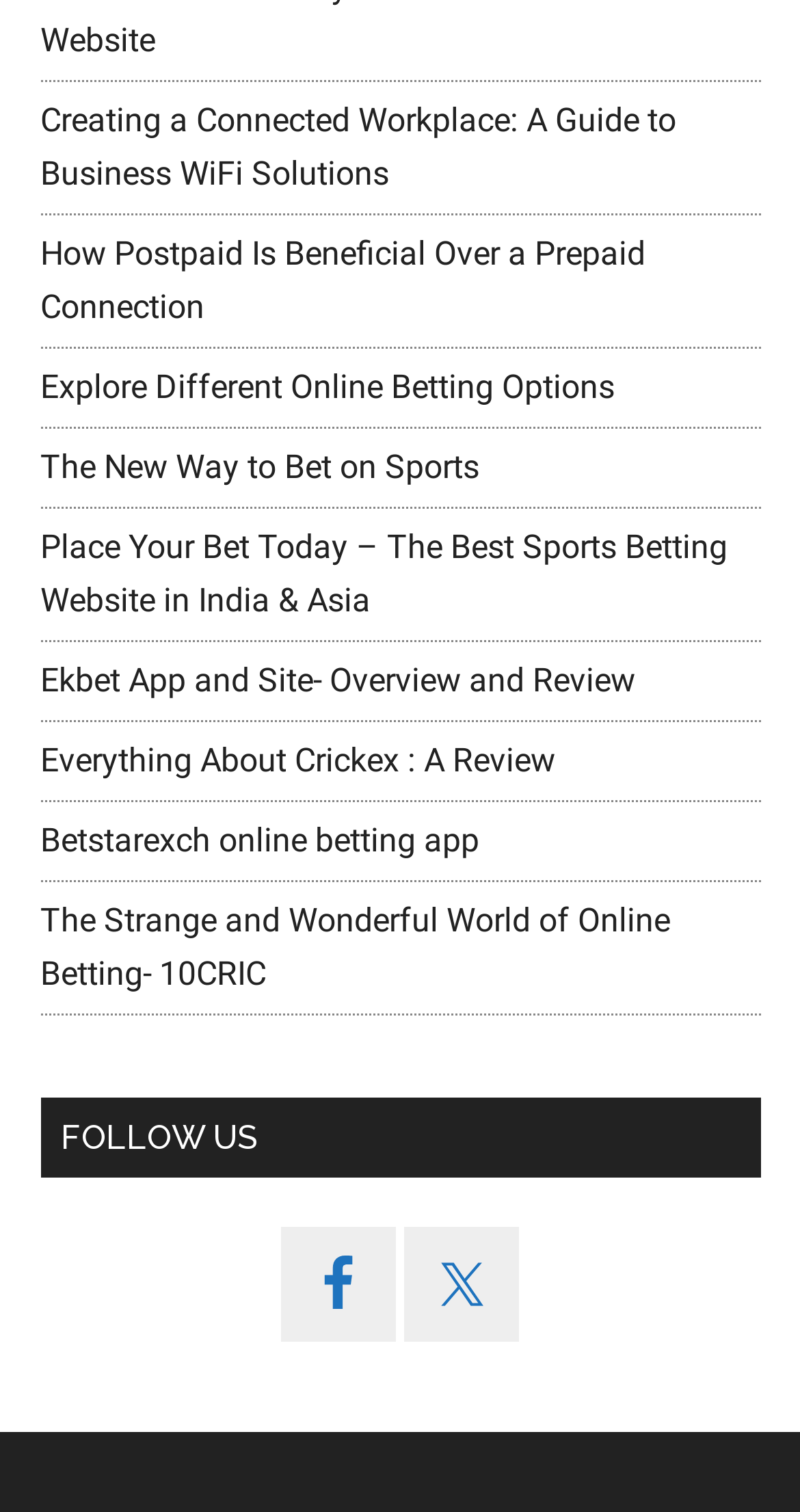With reference to the image, please provide a detailed answer to the following question: What is the topic of the last link?

The last link on the webpage has the text 'The Strange and Wonderful World of Online Betting- 10CRIC', which suggests that the topic of the link is related to online betting and 10CRIC.